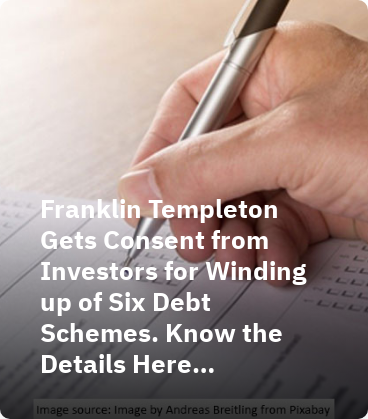Respond to the question below with a single word or phrase:
What is the topic of the text overlay?

Financial matters